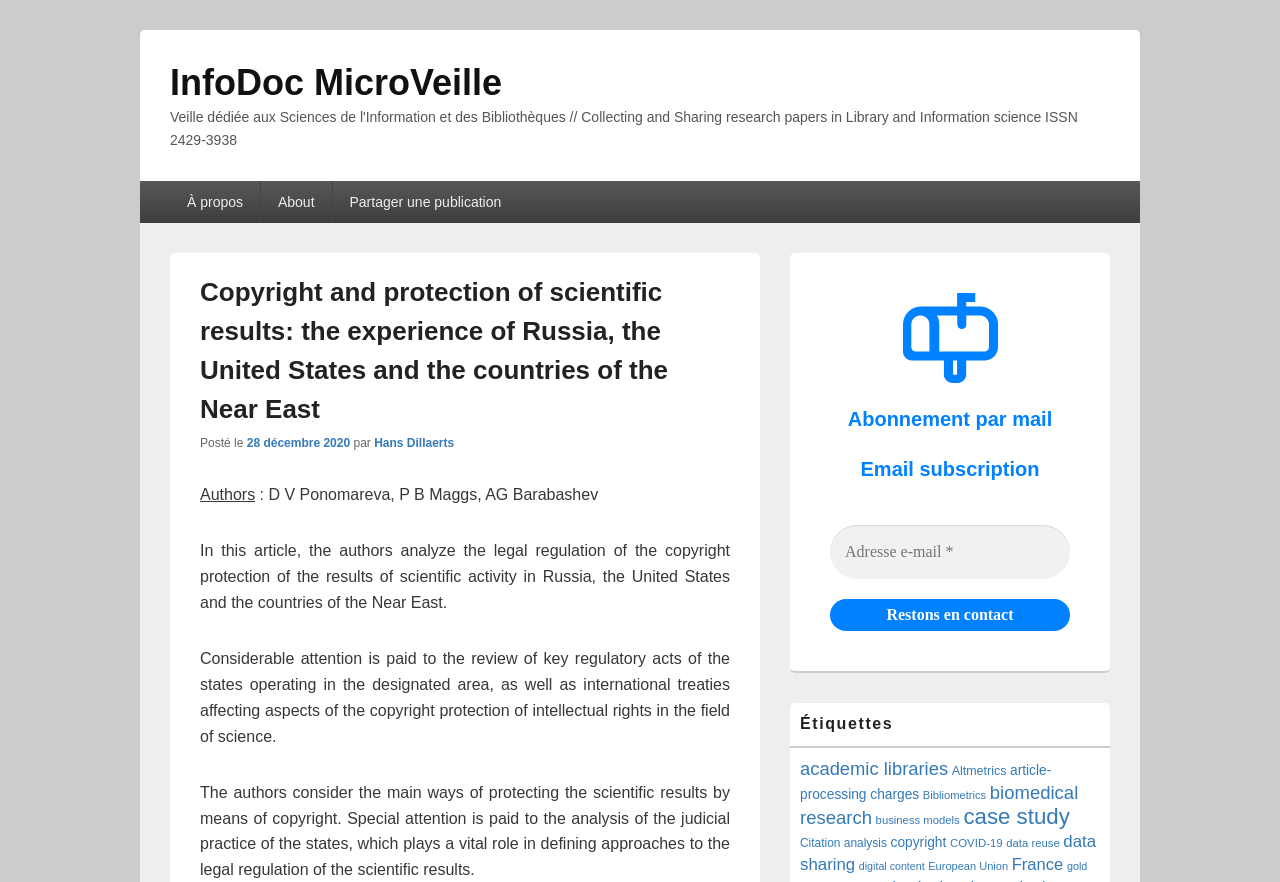What is the purpose of the textbox?
Please answer using one word or phrase, based on the screenshot.

Email subscription